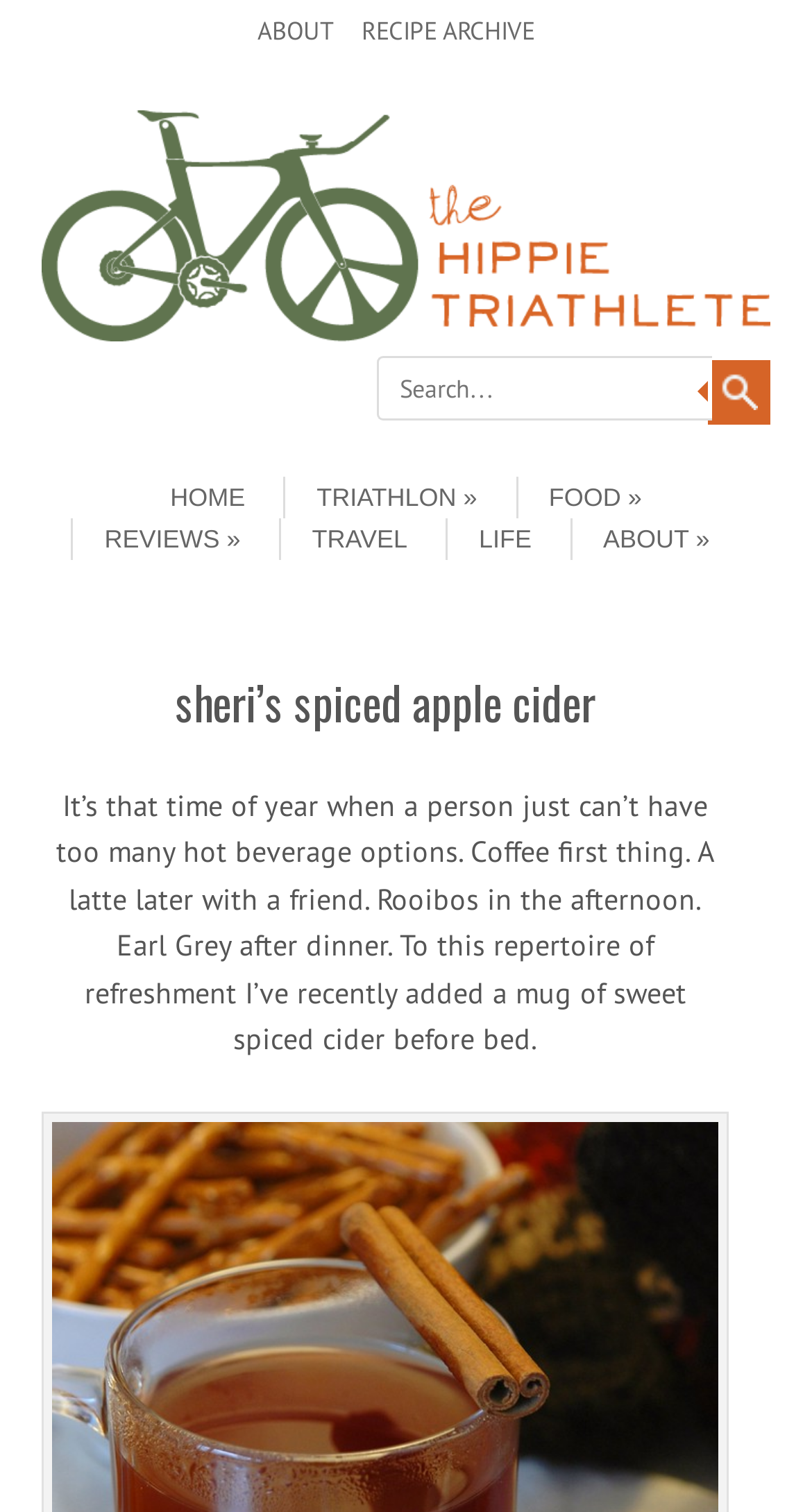Review the image closely and give a comprehensive answer to the question: What is the name of the blog?

I determined the answer by looking at the link element with the text 'The Hippie Triathlete' which is located at the top of the webpage, indicating it is the title of the blog.